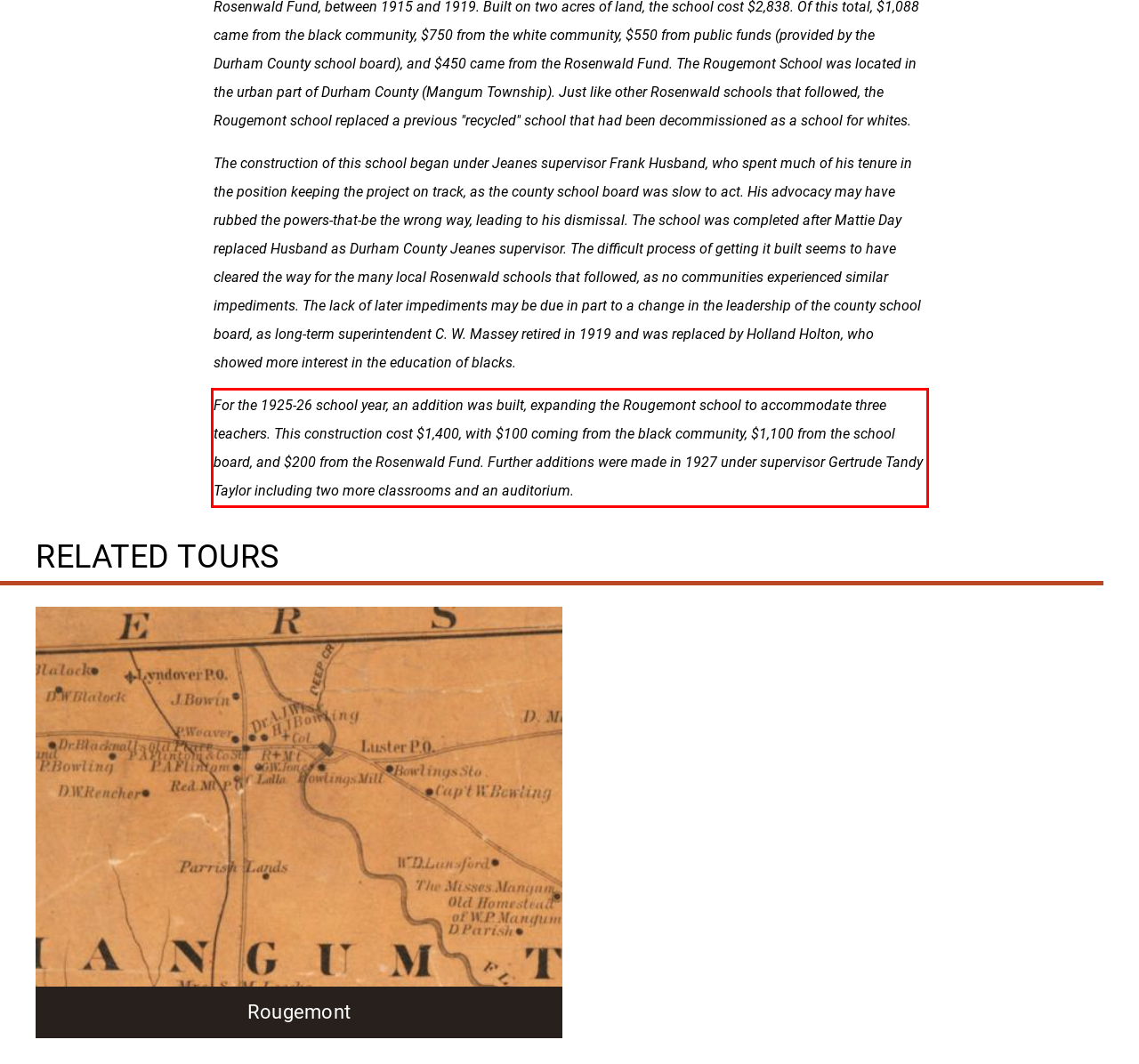You are presented with a screenshot containing a red rectangle. Extract the text found inside this red bounding box.

For the 1925-26 school year, an addition was built, expanding the Rougemont school to accommodate three teachers. This construction cost $1,400, with $100 coming from the black community, $1,100 from the school board, and $200 from the Rosenwald Fund. Further additions were made in 1927 under supervisor Gertrude Tandy Taylor including two more classrooms and an auditorium.